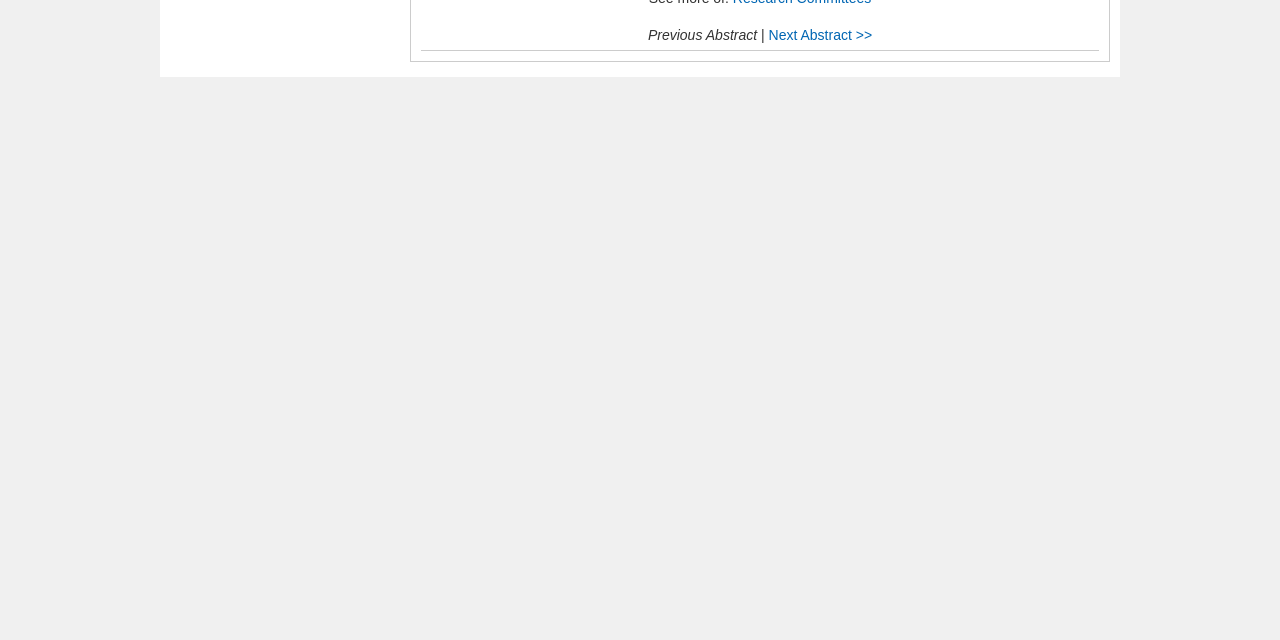Extract the bounding box of the UI element described as: "parent_node: View Large".

None